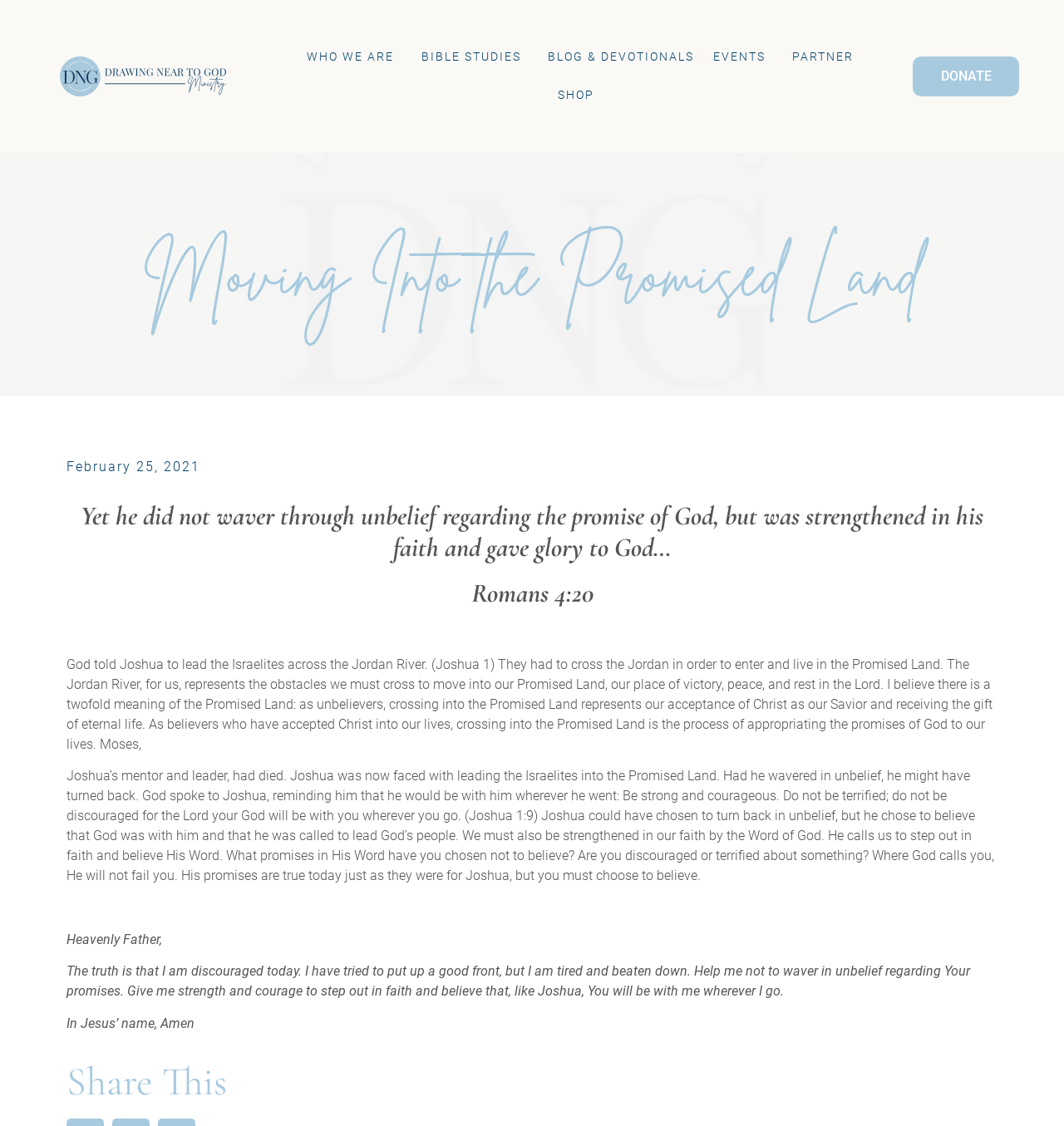Extract the bounding box for the UI element that matches this description: "Bible Studies".

[0.387, 0.034, 0.506, 0.068]